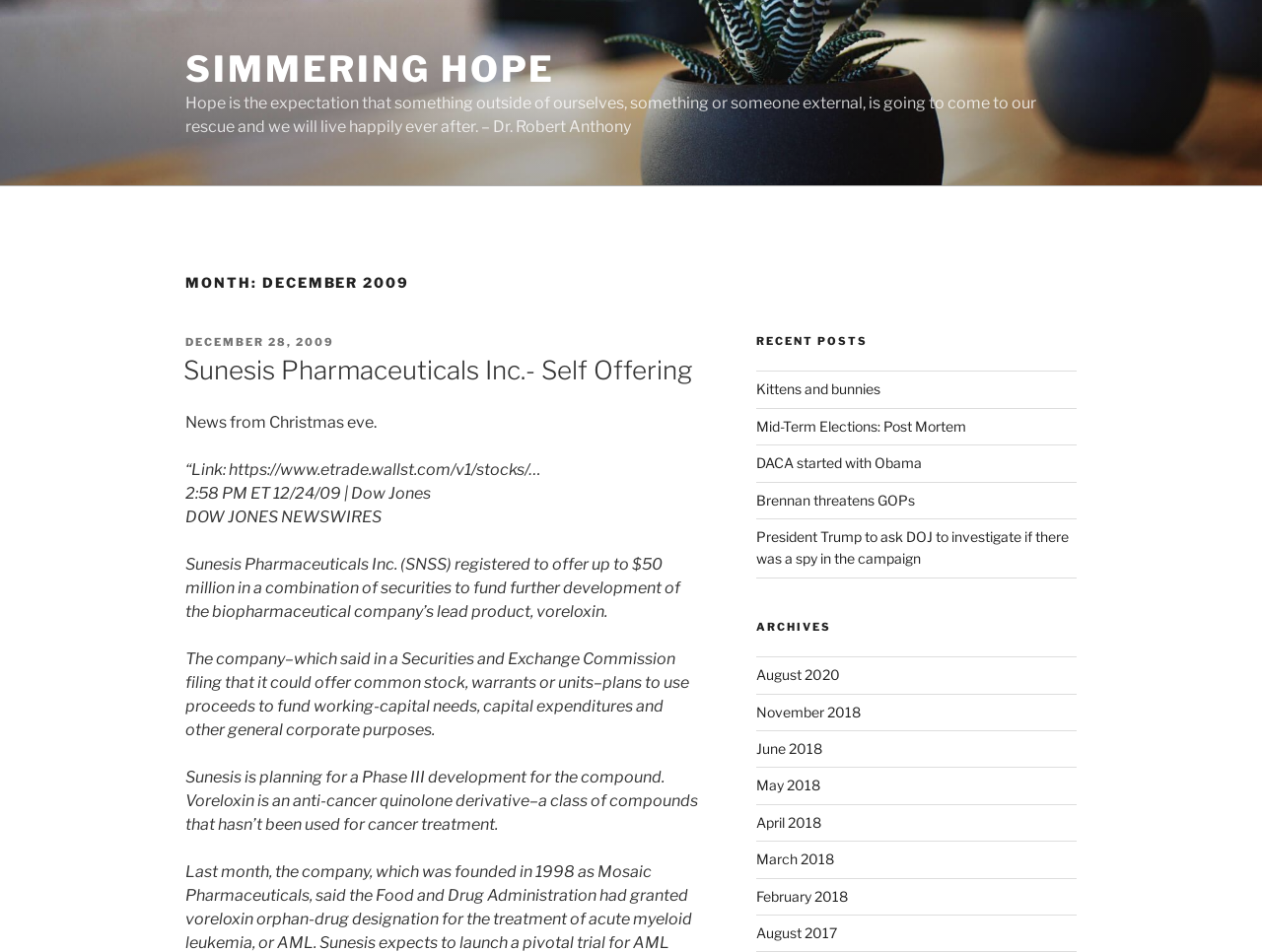Locate the bounding box coordinates of the clickable region to complete the following instruction: "Explore 'August 2020' archives."

[0.599, 0.7, 0.665, 0.718]